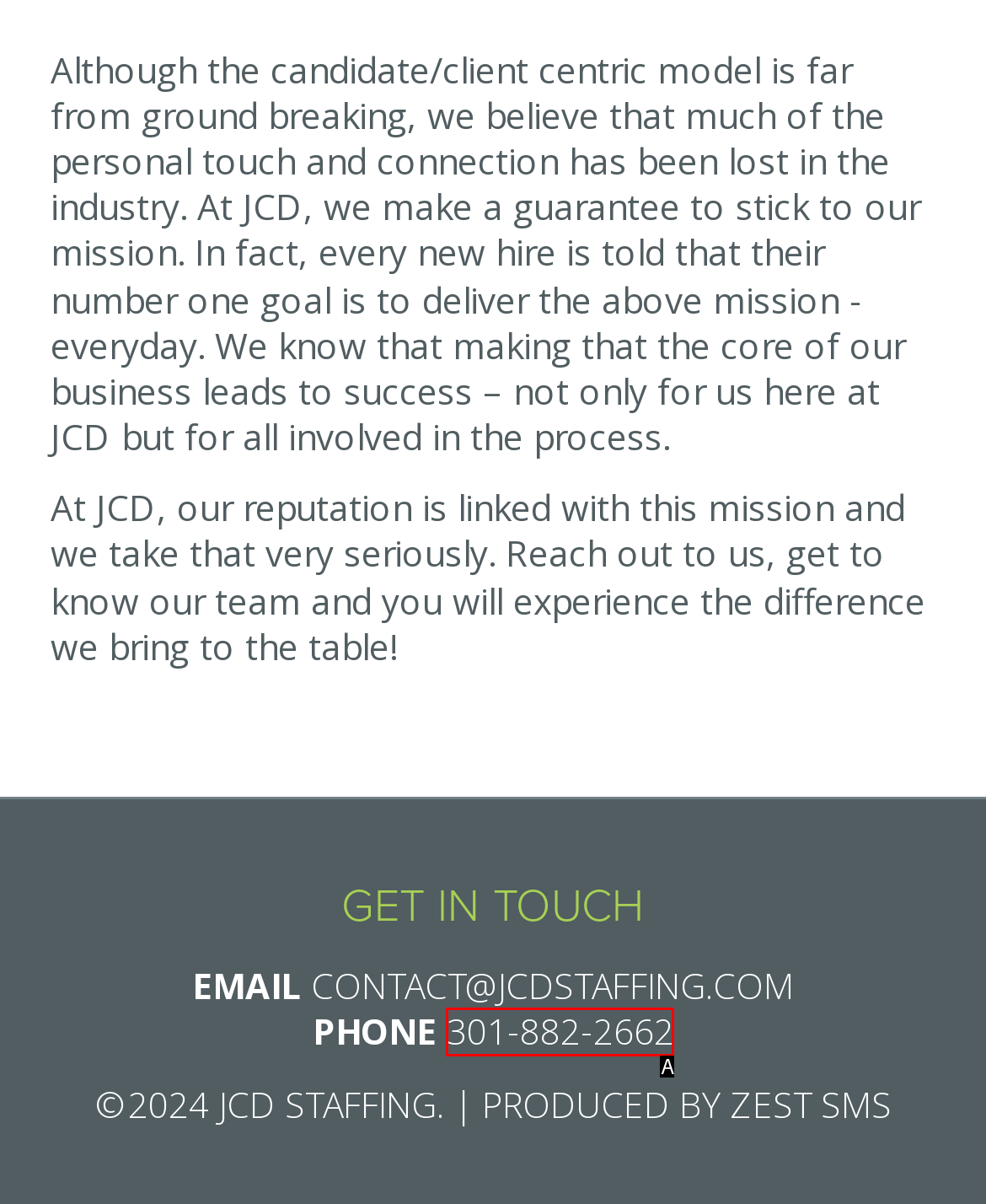Tell me which one HTML element best matches the description: 301-882-2662 Answer with the option's letter from the given choices directly.

A